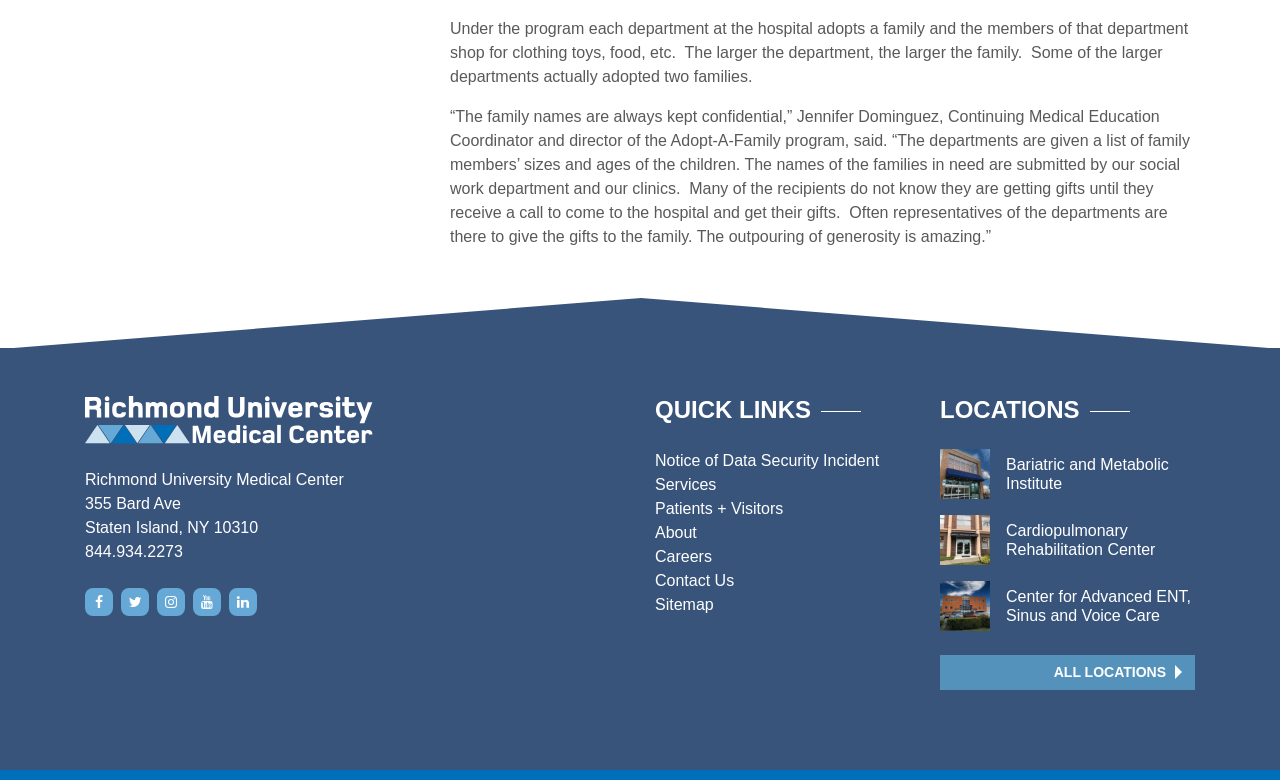Kindly determine the bounding box coordinates for the area that needs to be clicked to execute this instruction: "Visit Richmond University Medical Center website".

[0.066, 0.508, 0.488, 0.569]